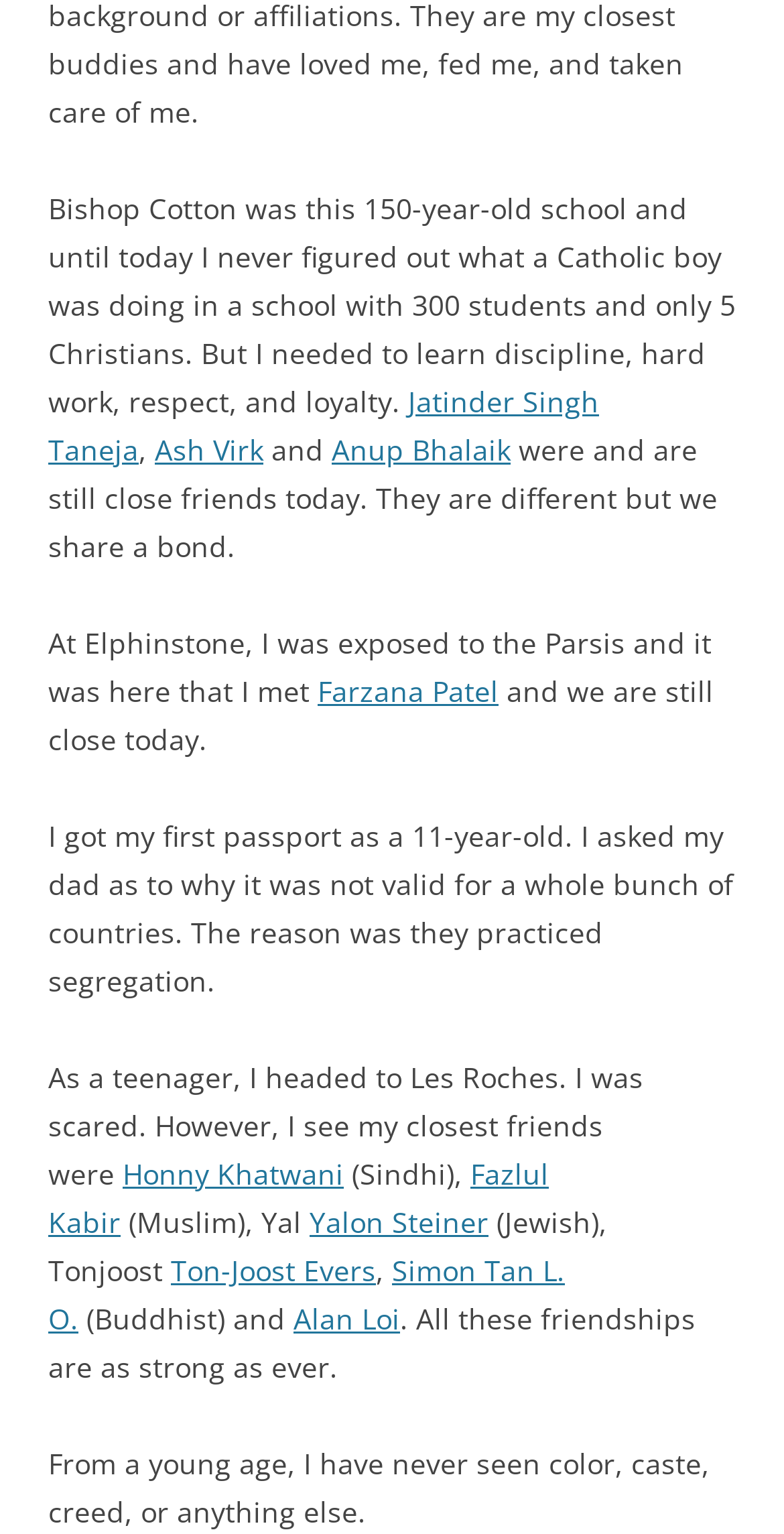Please find the bounding box coordinates of the element that needs to be clicked to perform the following instruction: "View iPhone products". The bounding box coordinates should be four float numbers between 0 and 1, represented as [left, top, right, bottom].

None